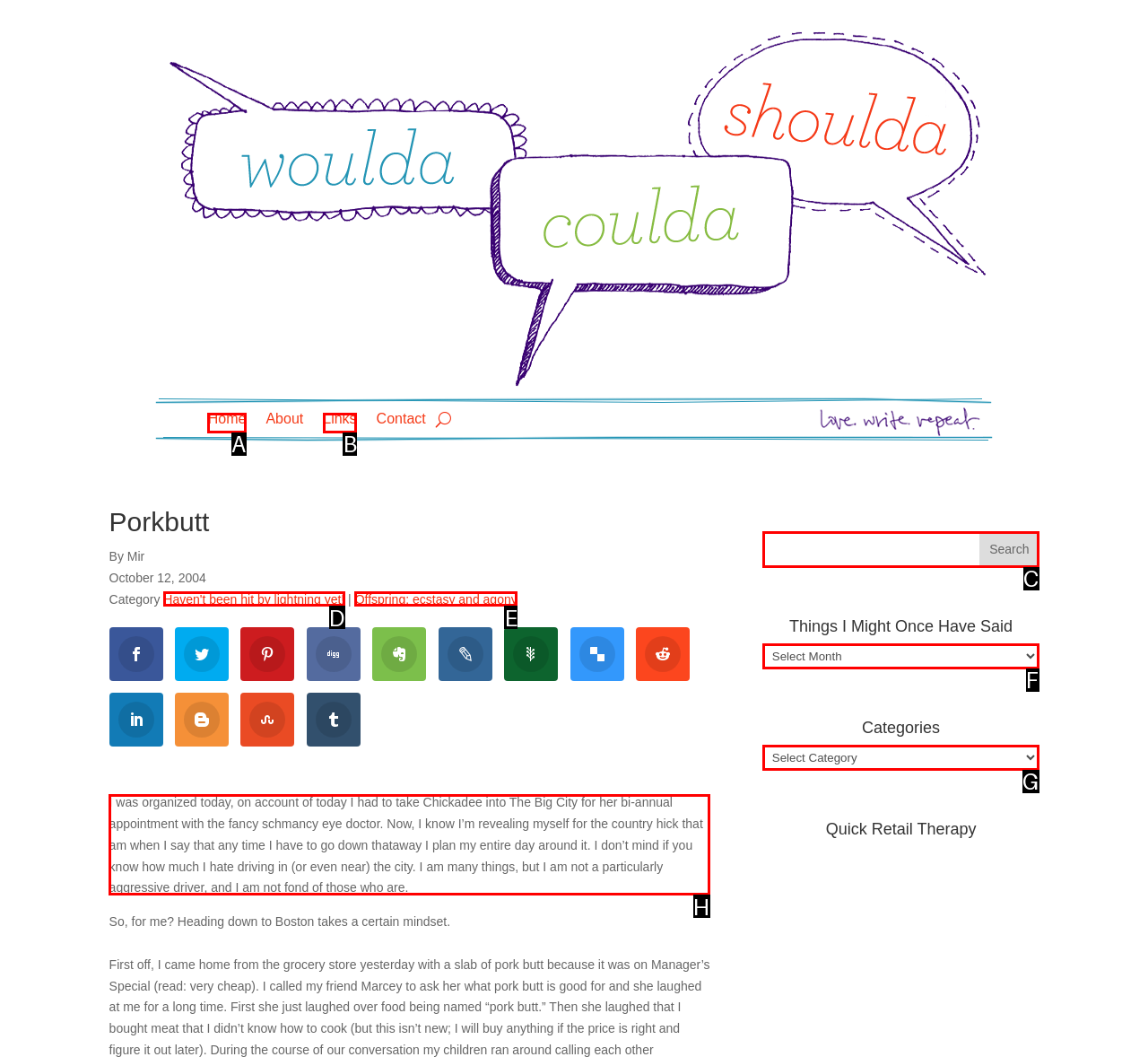Select the letter of the UI element you need to click to complete this task: Read the post.

H